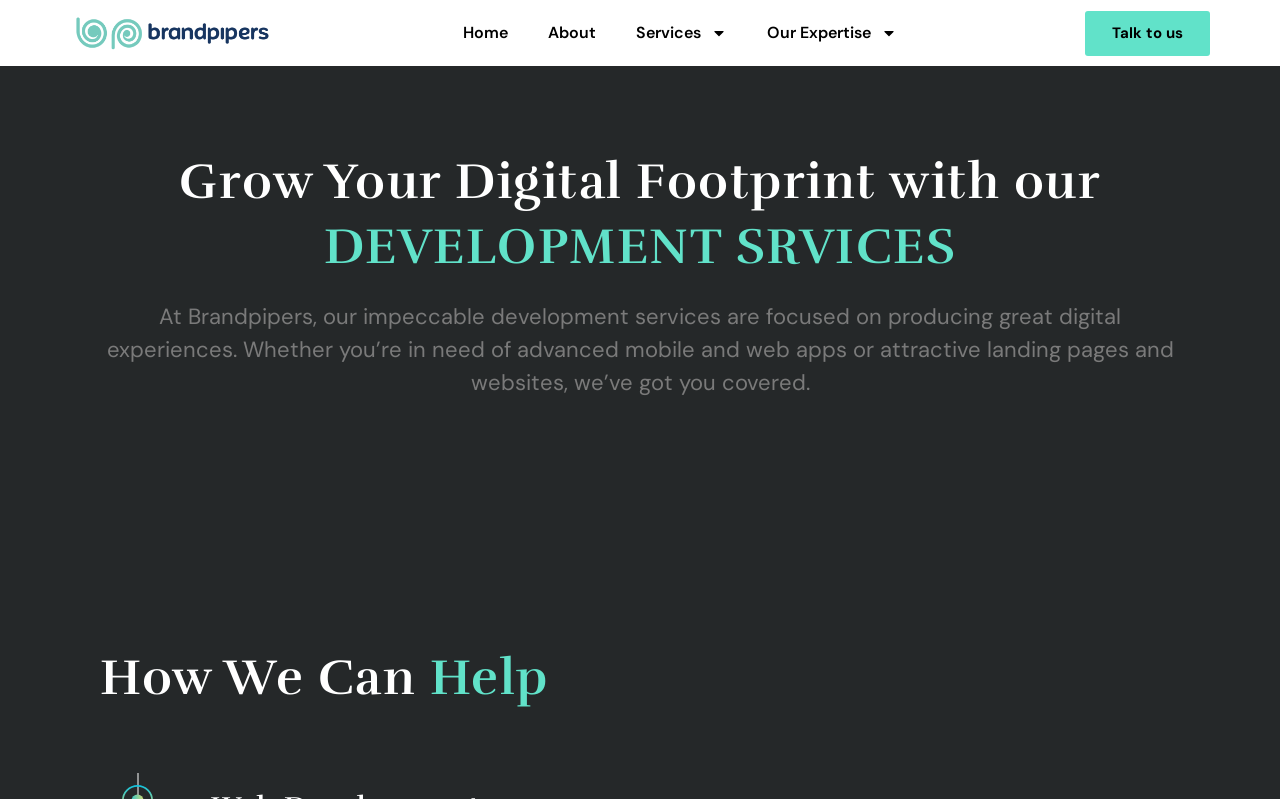Use one word or a short phrase to answer the question provided: 
How many menu items are in the top navigation bar?

4